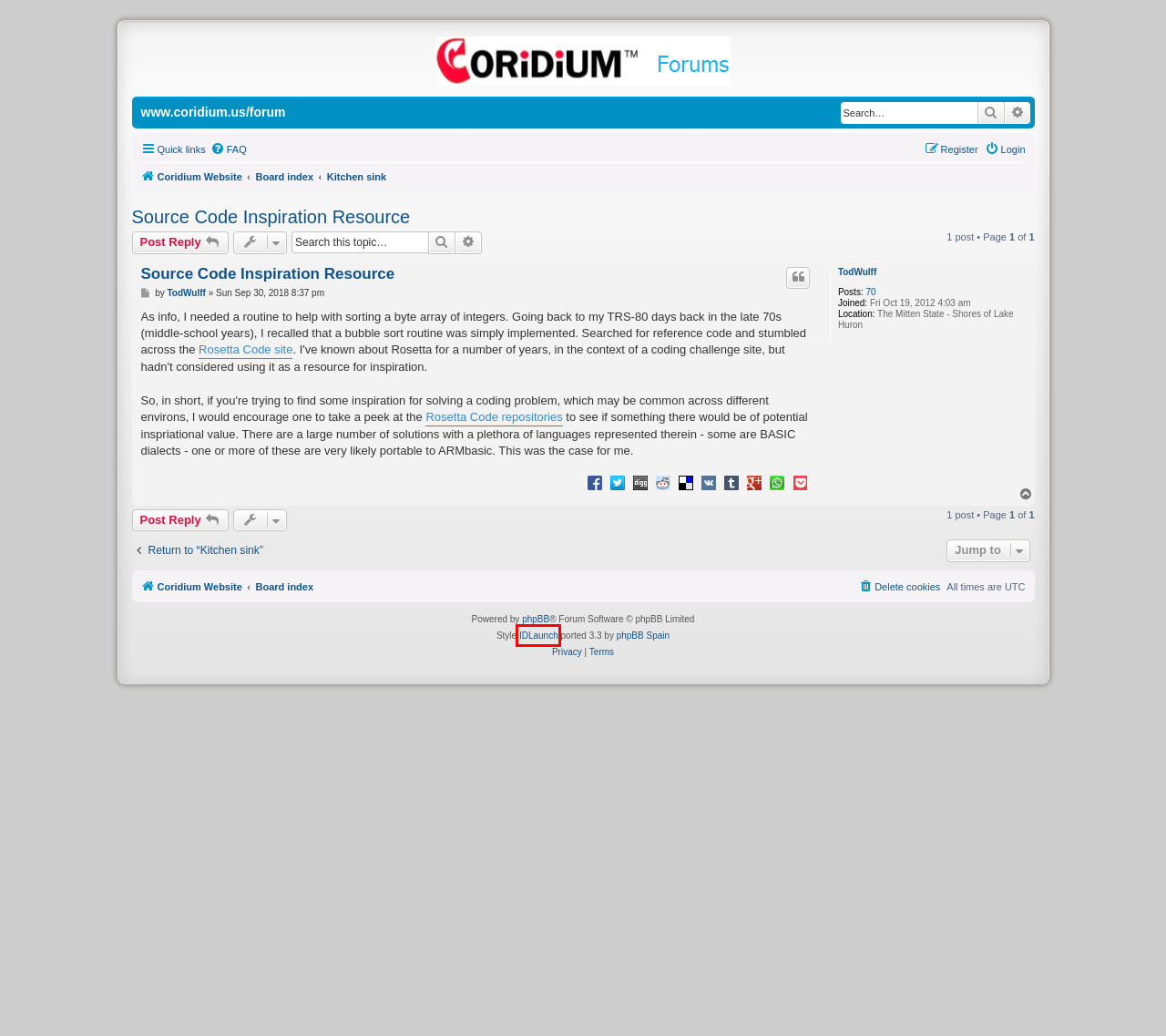Check out the screenshot of a webpage with a red rectangle bounding box. Select the best fitting webpage description that aligns with the new webpage after clicking the element inside the bounding box. Here are the candidates:
A. Rosetta Code
B. IDLaunch – Inspire, create and have fun!
C. phpBB España Oficial • Inicio
D. Pocket: Log In
E. VK | 登录
F. phpBB • Free and Open Source Forum Software
G. Shop | Coridium LLC
H. Category:Solutions by Programming Task - Rosetta Code

B